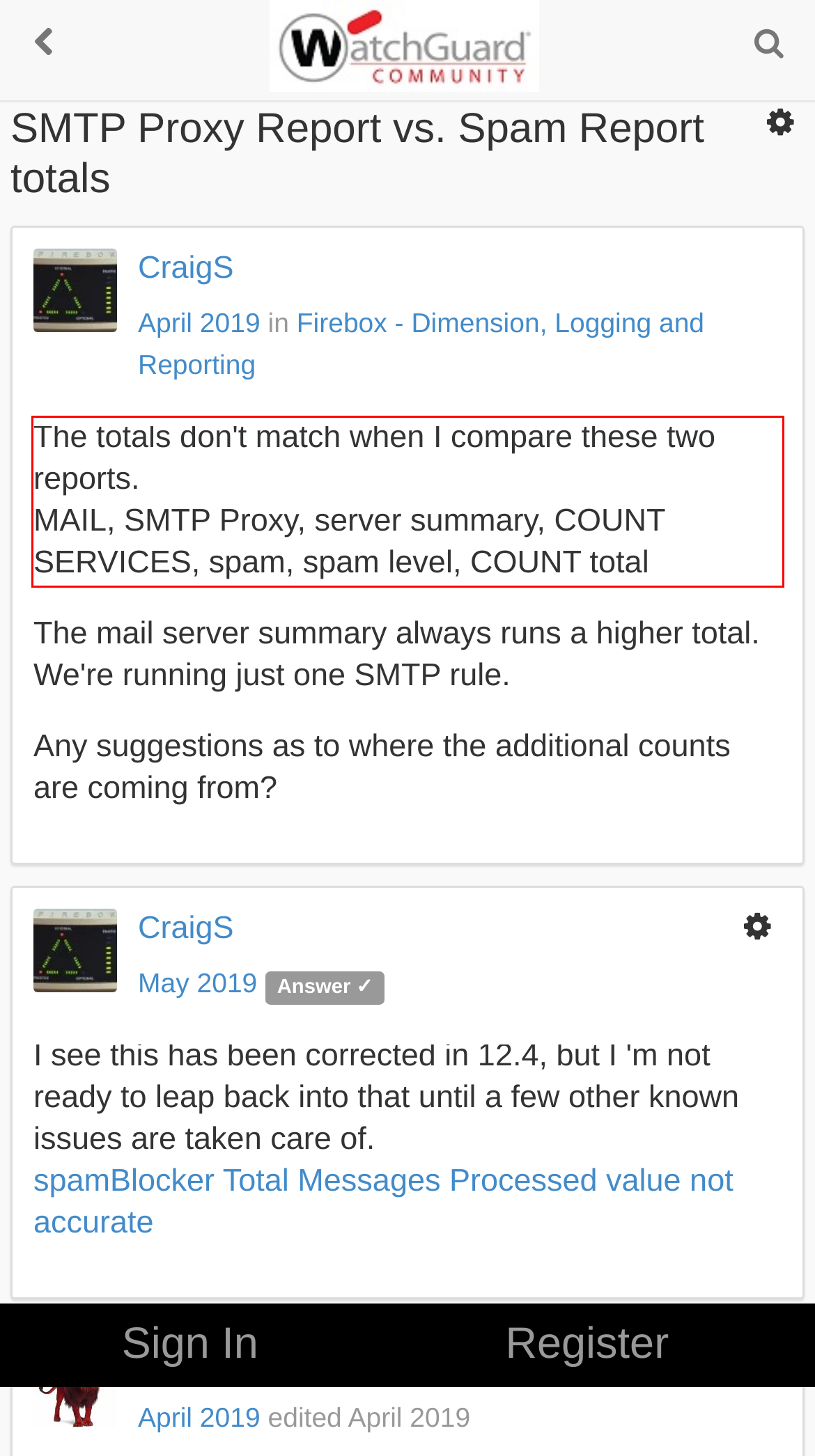Identify the text within the red bounding box on the webpage screenshot and generate the extracted text content.

The totals don't match when I compare these two reports. MAIL, SMTP Proxy, server summary, COUNT SERVICES, spam, spam level, COUNT total